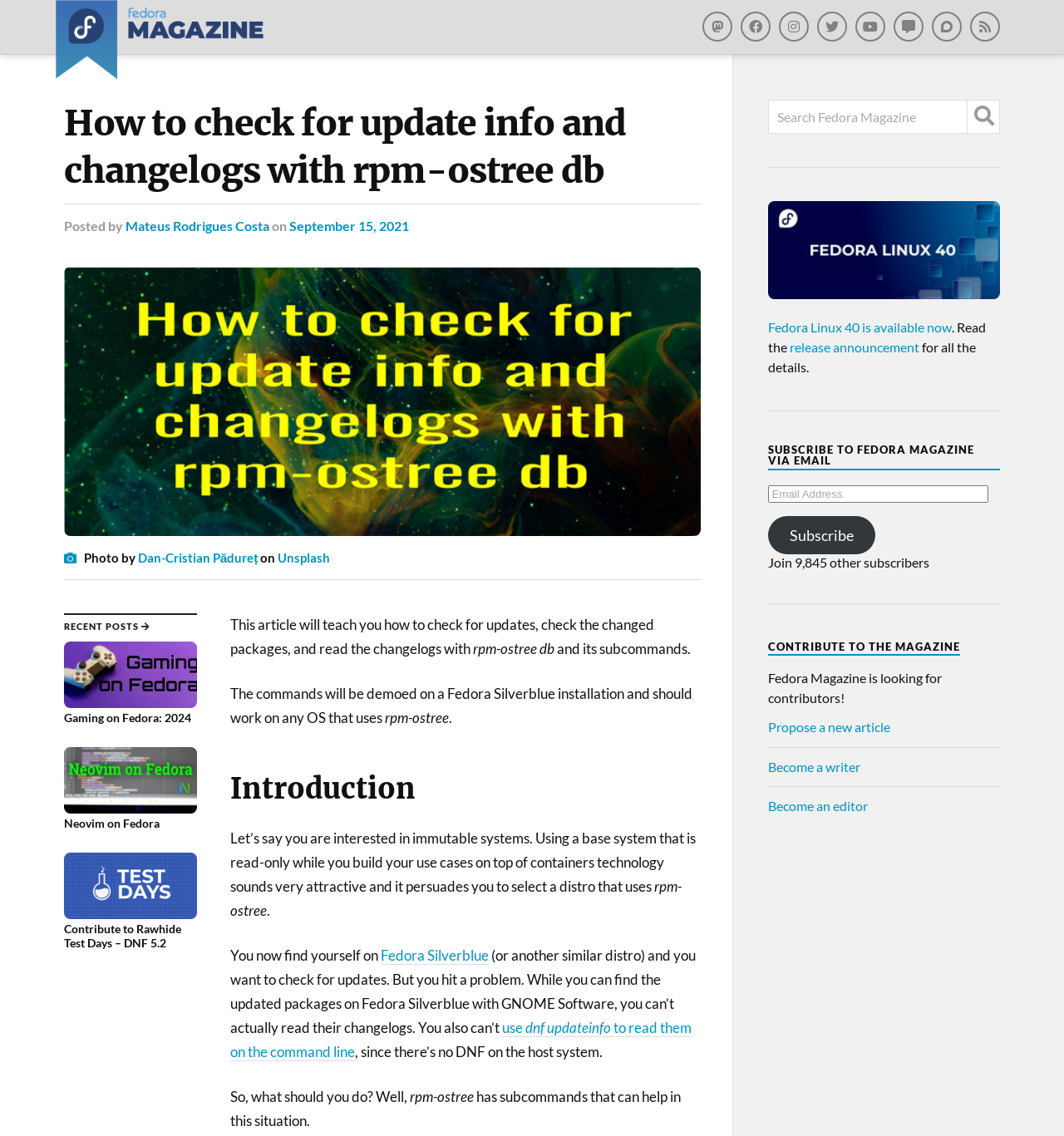What is the name of the distro mentioned in the article?
Based on the image, respond with a single word or phrase.

Fedora Silverblue